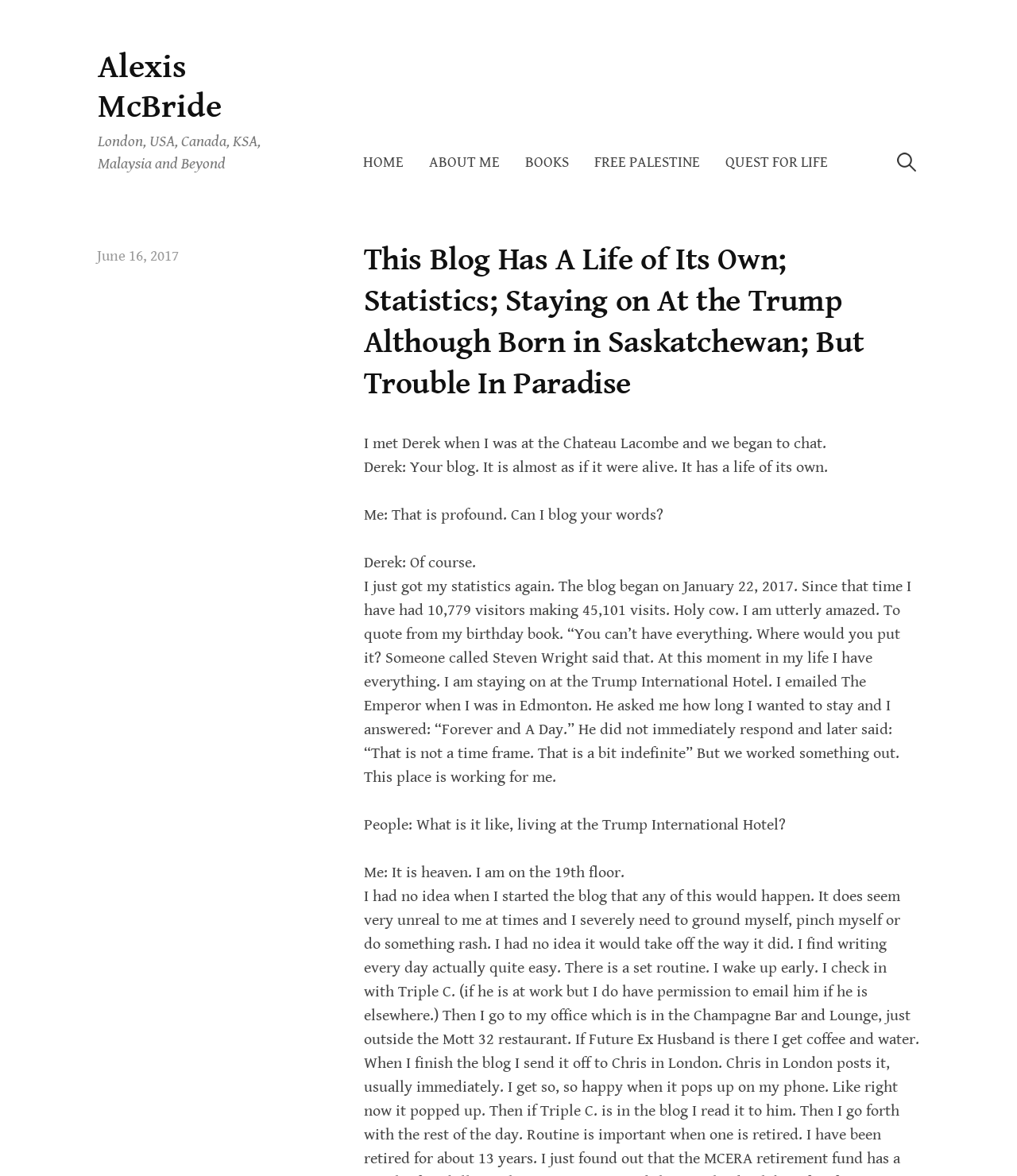How many visitors has the blog had since its inception?
Look at the image and respond with a single word or a short phrase.

10,779